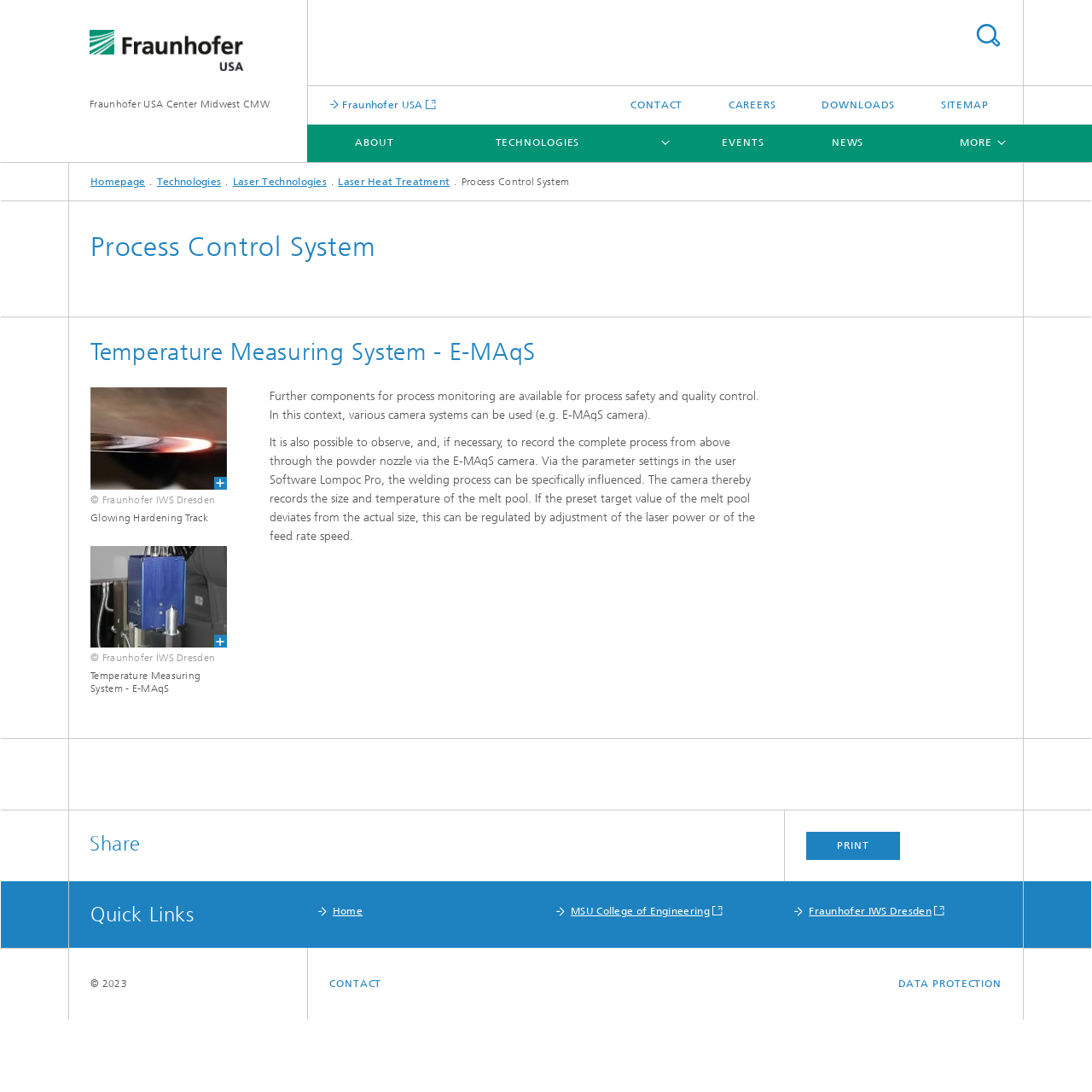Extract the main headline from the webpage and generate its text.

Process Control System